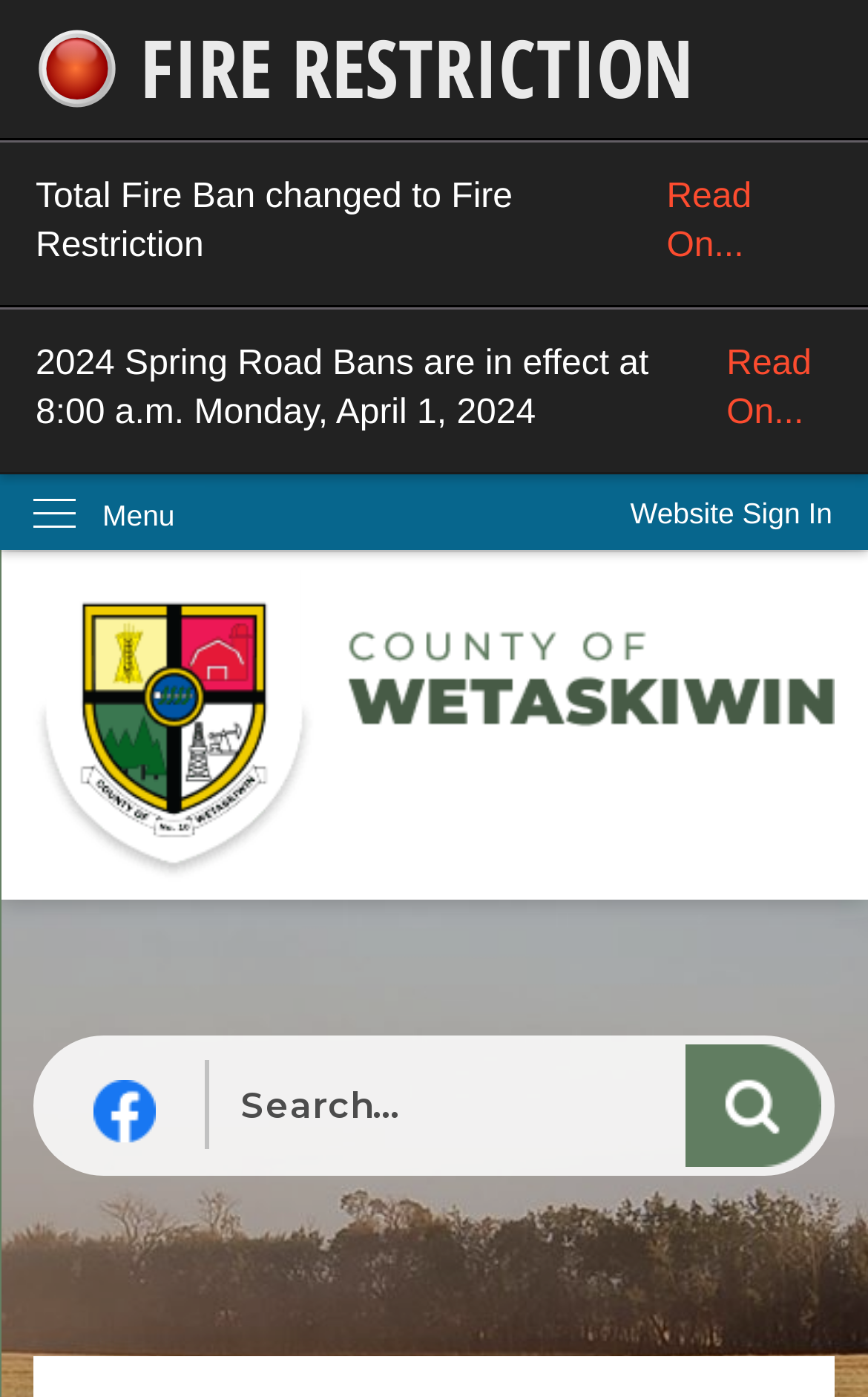Can you find the bounding box coordinates for the element that needs to be clicked to execute this instruction: "Search for something"? The coordinates should be given as four float numbers between 0 and 1, i.e., [left, top, right, bottom].

[0.237, 0.747, 0.951, 0.835]